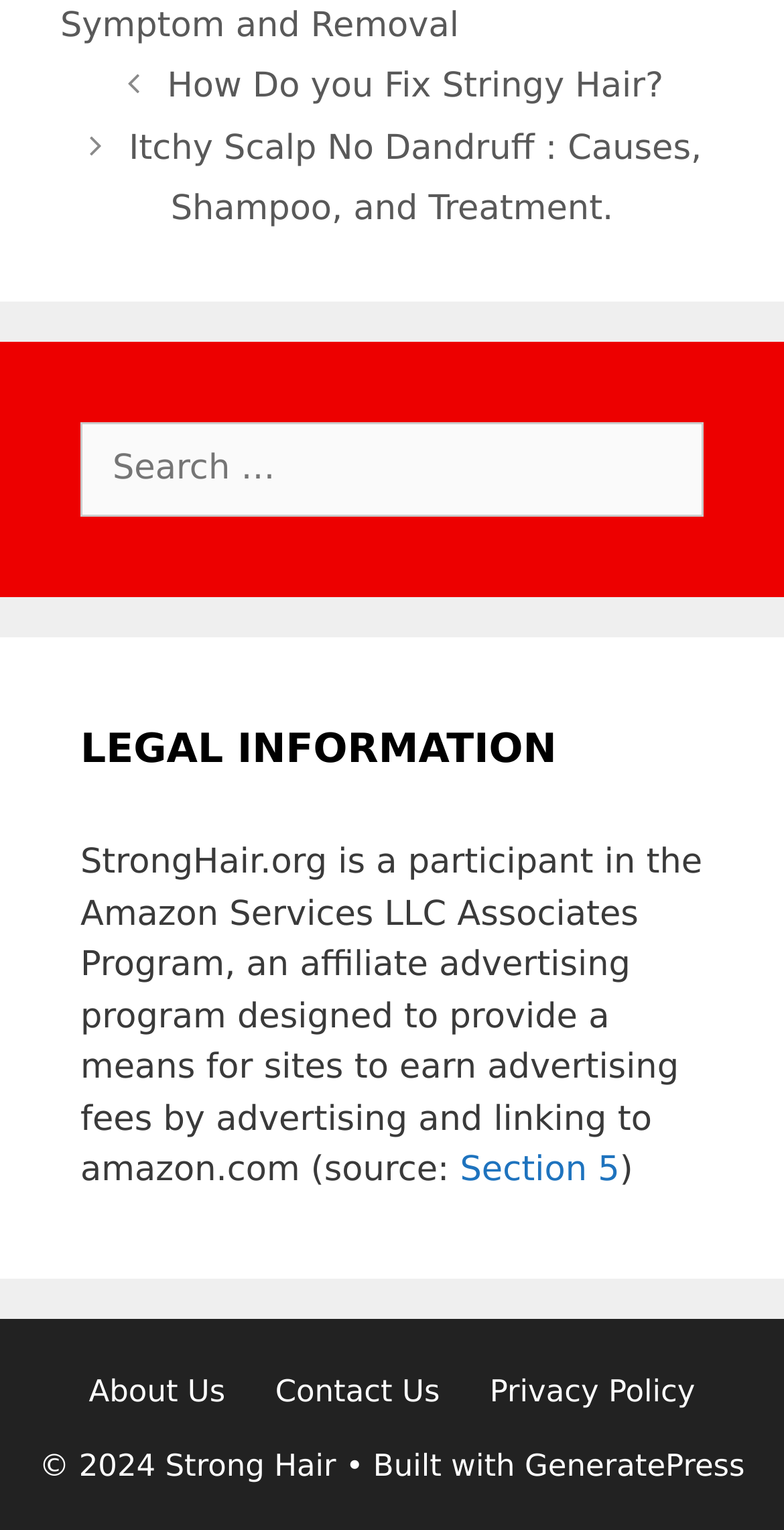What is the name of the theme or framework used to build the website?
Based on the image, answer the question in a detailed manner.

The text at the bottom of the webpage mentions that the website was 'Built with GeneratePress', which suggests that GeneratePress is the theme or framework used to build the website.